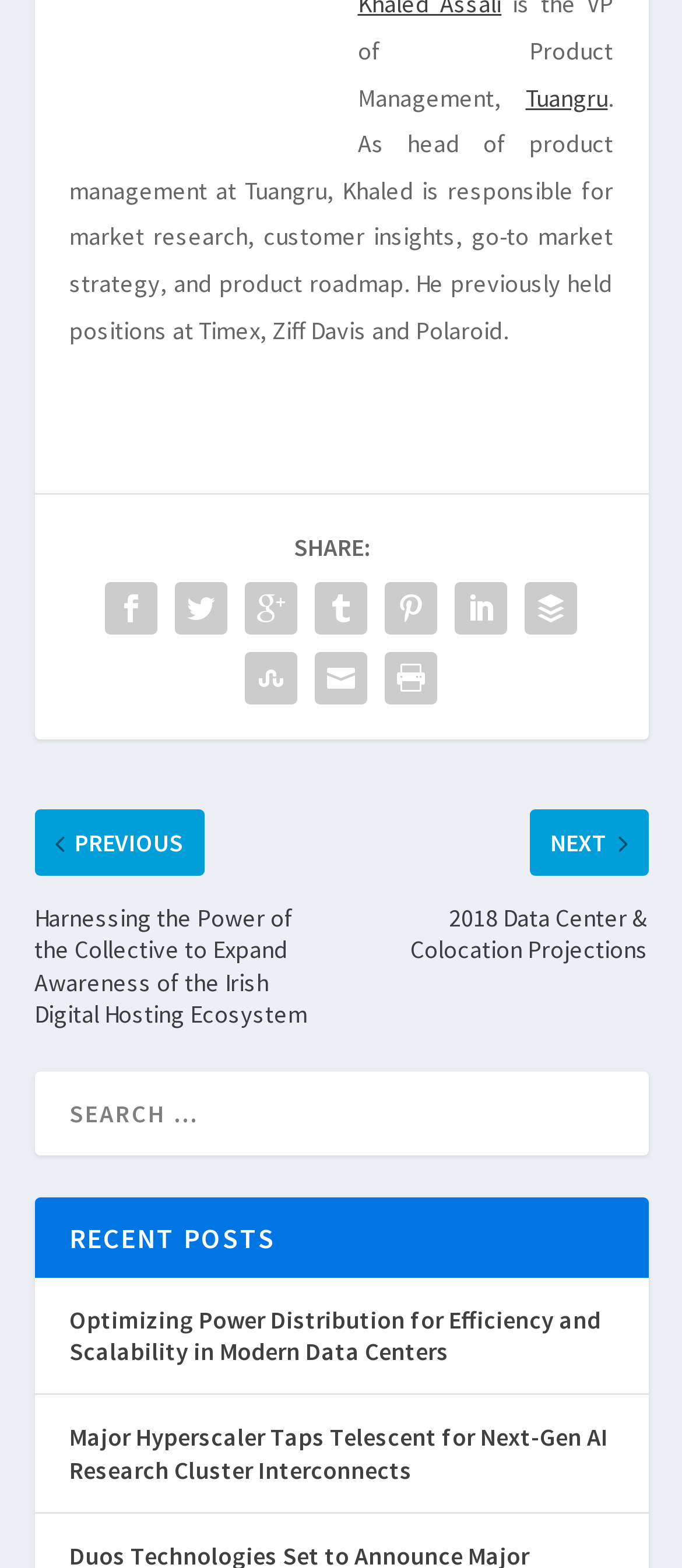Please identify the bounding box coordinates of the clickable area that will allow you to execute the instruction: "Click the menu button".

None